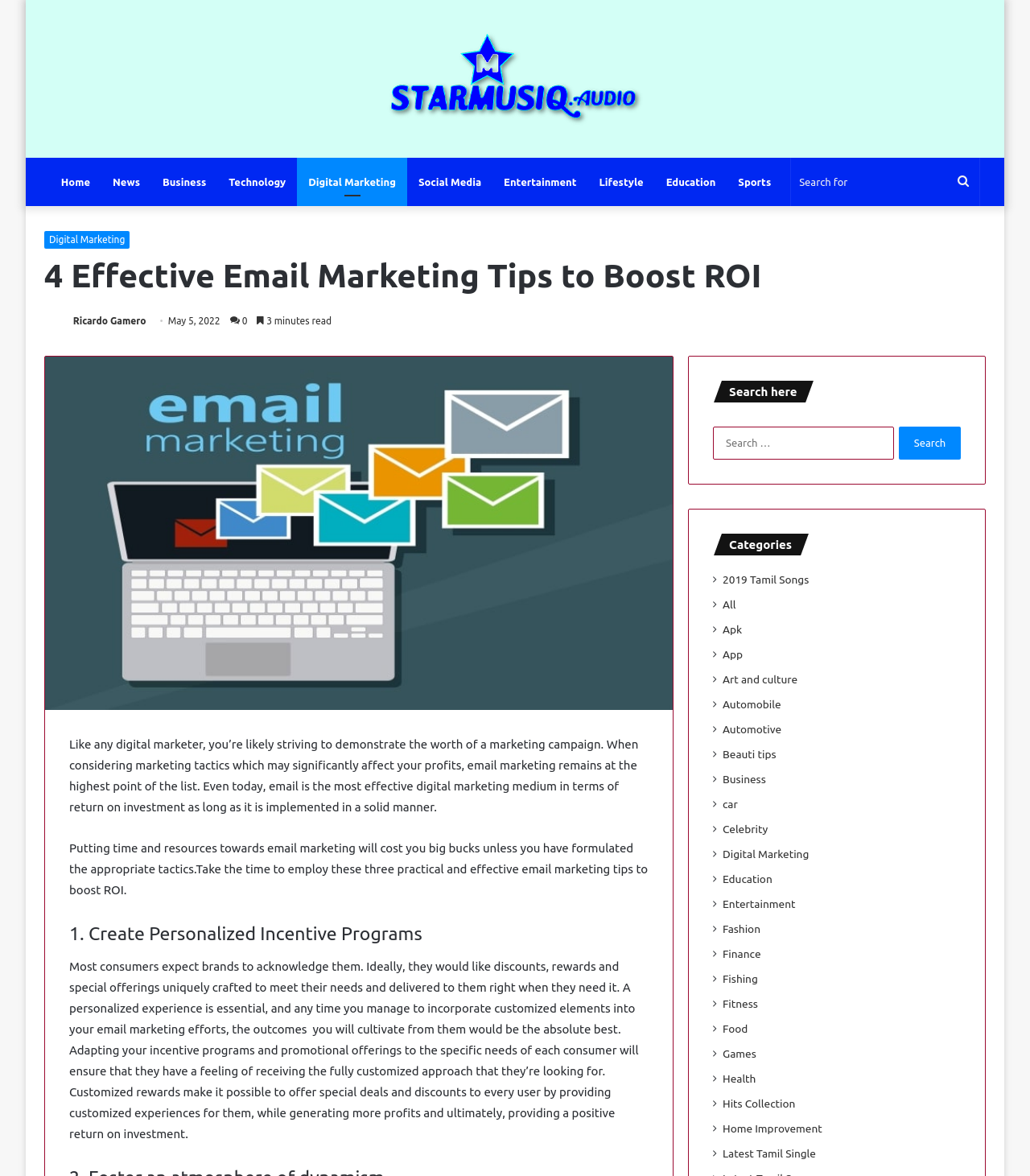Show me the bounding box coordinates of the clickable region to achieve the task as per the instruction: "Search in the search box".

[0.692, 0.363, 0.933, 0.391]